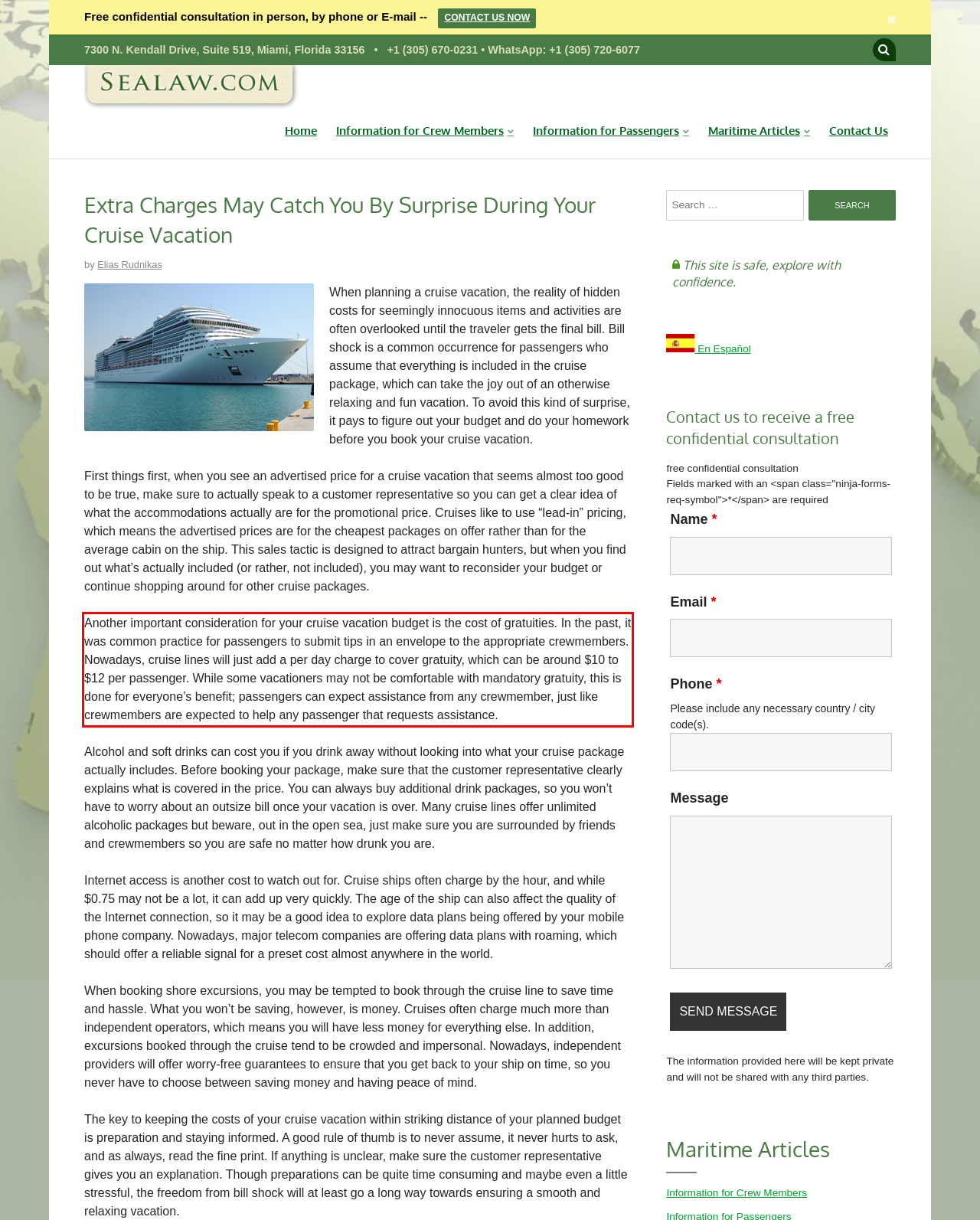Given a screenshot of a webpage with a red bounding box, please identify and retrieve the text inside the red rectangle.

Another important consideration for your cruise vacation budget is the cost of gratuities. In the past, it was common practice for passengers to submit tips in an envelope to the appropriate crewmembers. Nowadays, cruise lines will just add a per day charge to cover gratuity, which can be around $10 to $12 per passenger. While some vacationers may not be comfortable with mandatory gratuity, this is done for everyone’s benefit; passengers can expect assistance from any crewmember, just like crewmembers are expected to help any passenger that requests assistance.